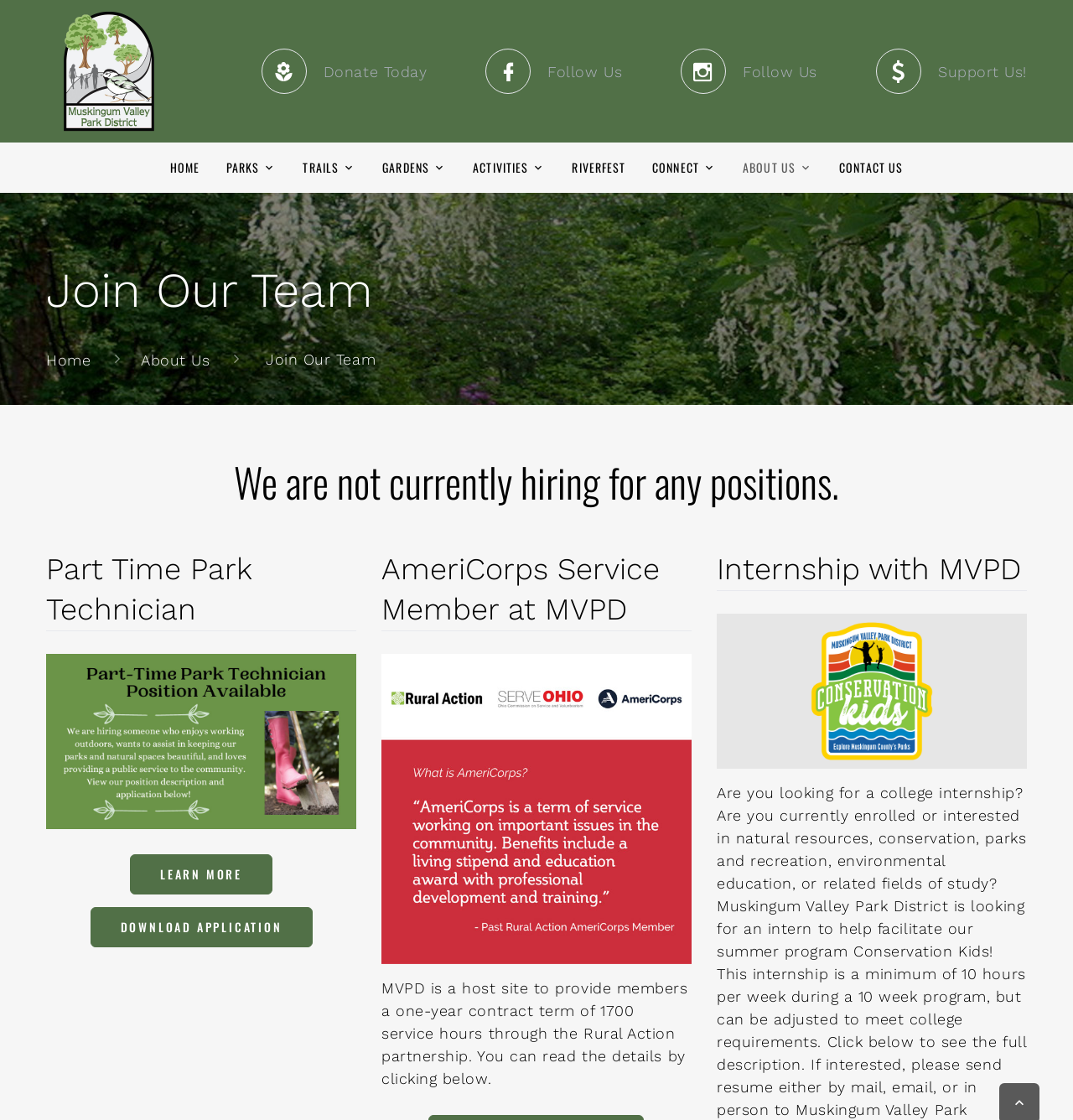Identify and extract the heading text of the webpage.

Join Our Team